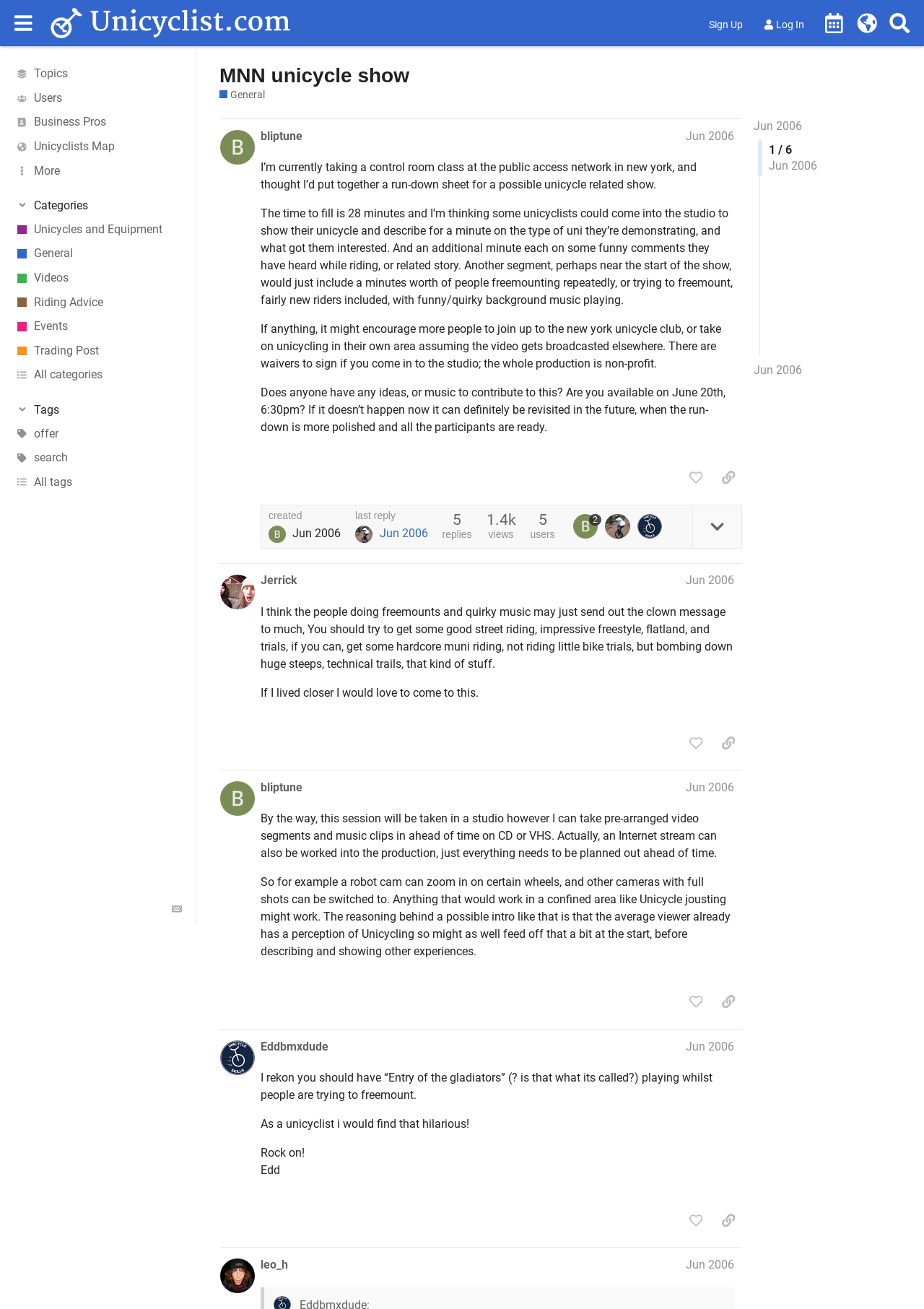Find the bounding box coordinates for the element that must be clicked to complete the instruction: "Search for unicycle related topics". The coordinates should be four float numbers between 0 and 1, indicated as [left, top, right, bottom].

[0.956, 0.005, 0.992, 0.03]